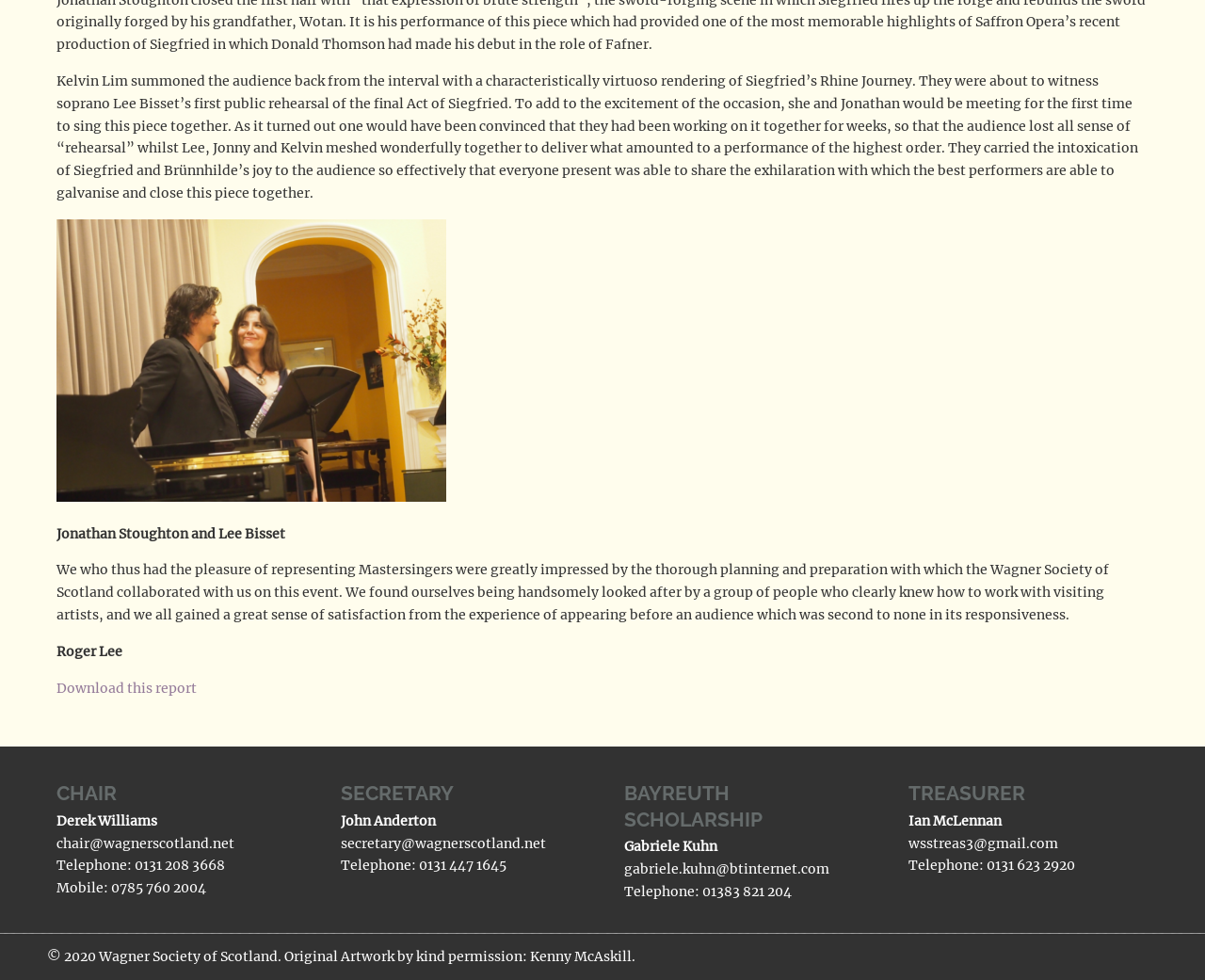Respond with a single word or phrase:
What is the year of the copyright?

2020